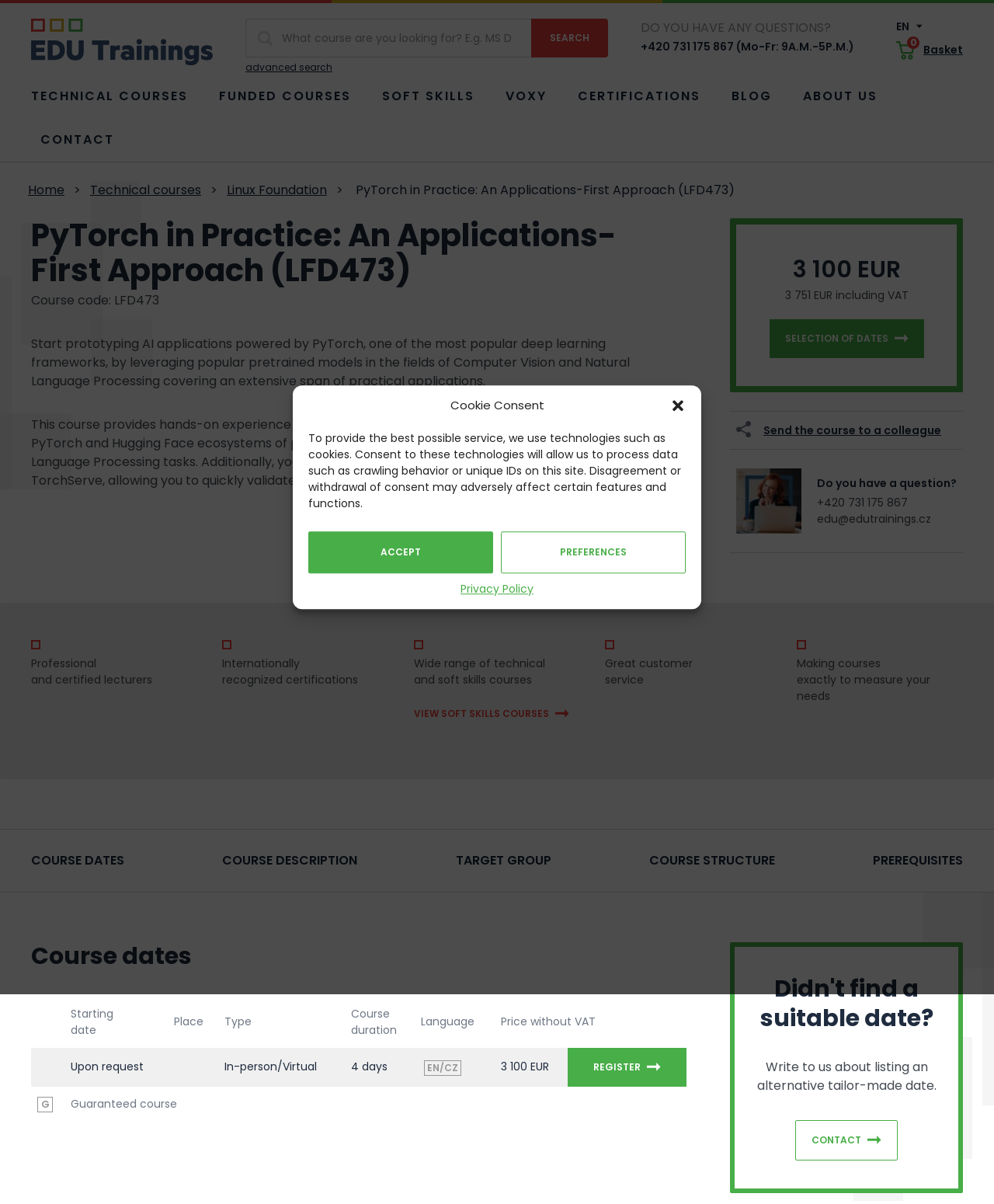Respond to the following query with just one word or a short phrase: 
What is the topic of the course?

PyTorch